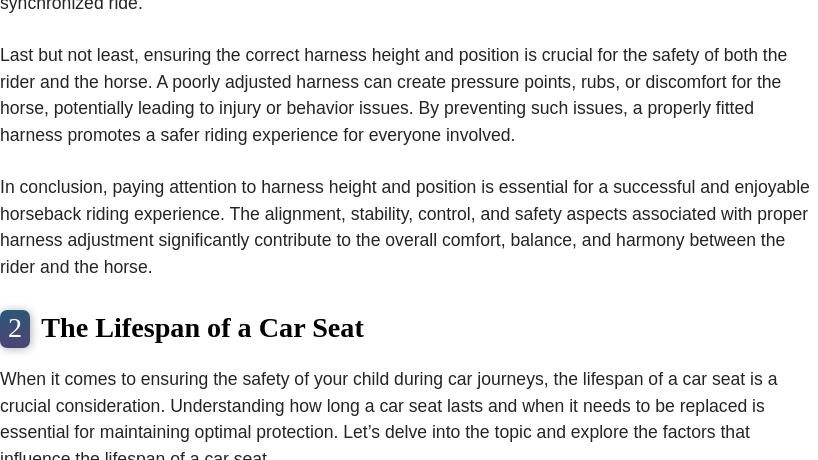Explain the scene depicted in the image, including all details.

The image illustrates key safety considerations for infants in car seats, emphasizing the importance of rear-facing positioning. It highlights three critical safety aspects: protecting fragile necks, shielding the head and spine, and utilizing extended rear-facing options. 

- **Protecting Fragile Necks**: Infants have developing neck muscles that are still fragile. A rear-facing car seat helps distribute crash forces across their back, minimizing strain on their necks.
- **Shielding the Head and Spine**: In sudden stops or collisions, rear-facing seats cradle the baby's head and support their spine, reducing the risk of injury.
- **Extended Rear-Facing Options**: Many car seats now allow for extended rear-facing use, enhancing safety as children grow.

These considerations reinforce the necessity of choosing the right car seat for optimal safety during travels.